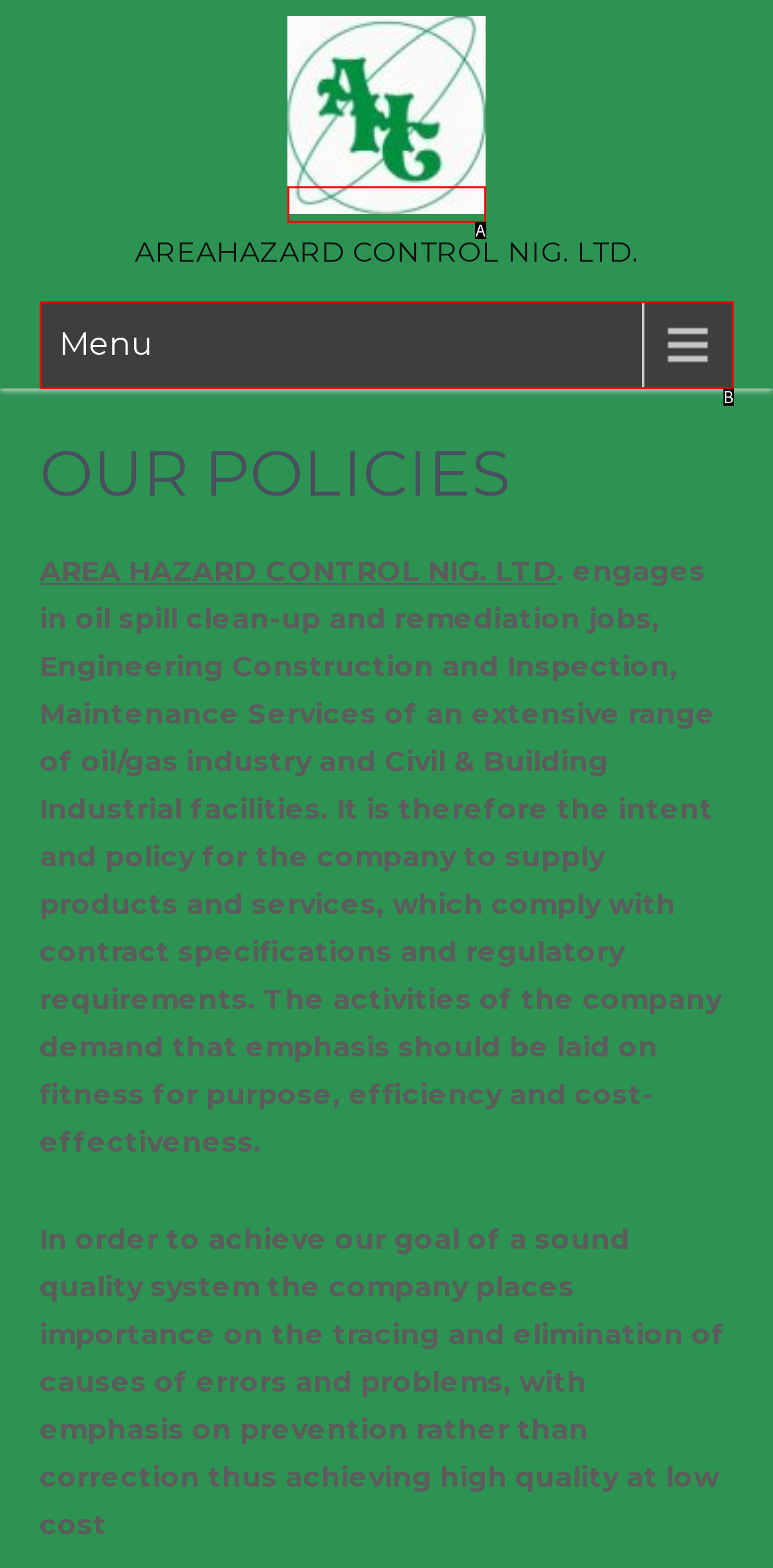Match the description: parent_node: AREAHAZARD CONTROL NIG. LTD. to the correct HTML element. Provide the letter of your choice from the given options.

A